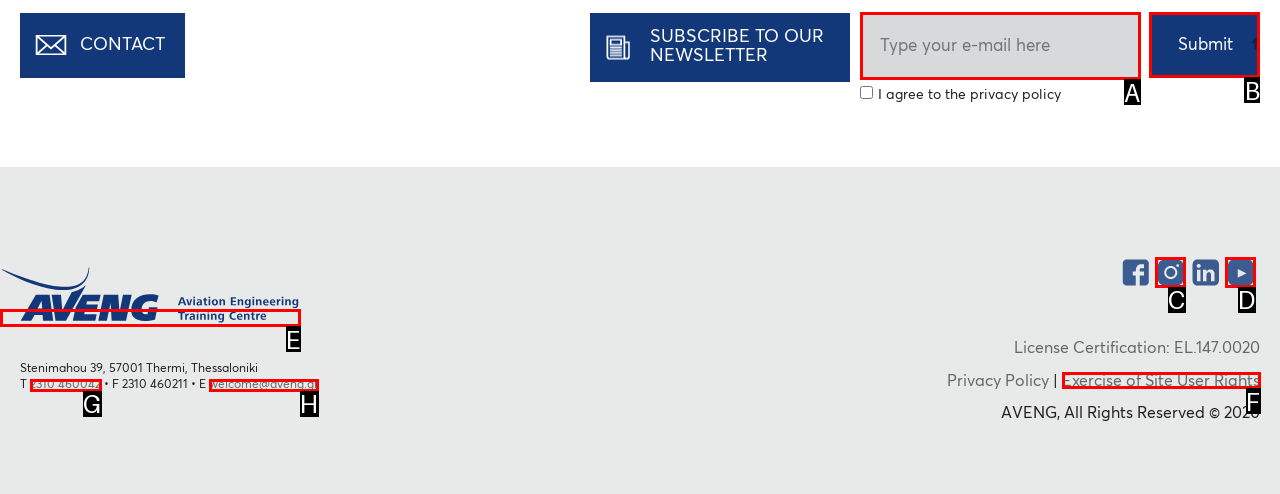Which option should be clicked to execute the following task: Click the Submit button? Respond with the letter of the selected option.

B